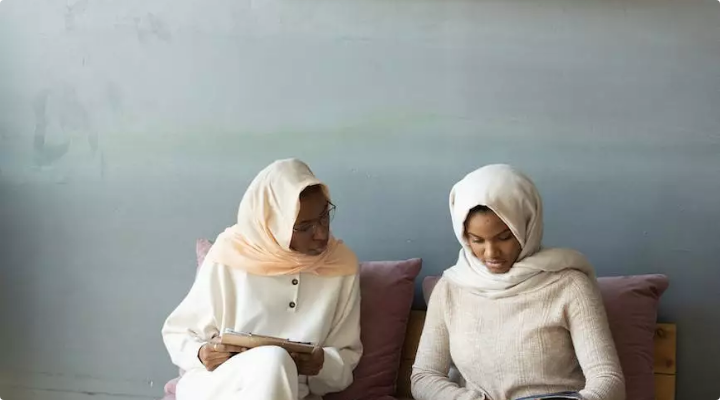Answer the question using only a single word or phrase: 
What is the second woman doing?

Processing information or seeking support